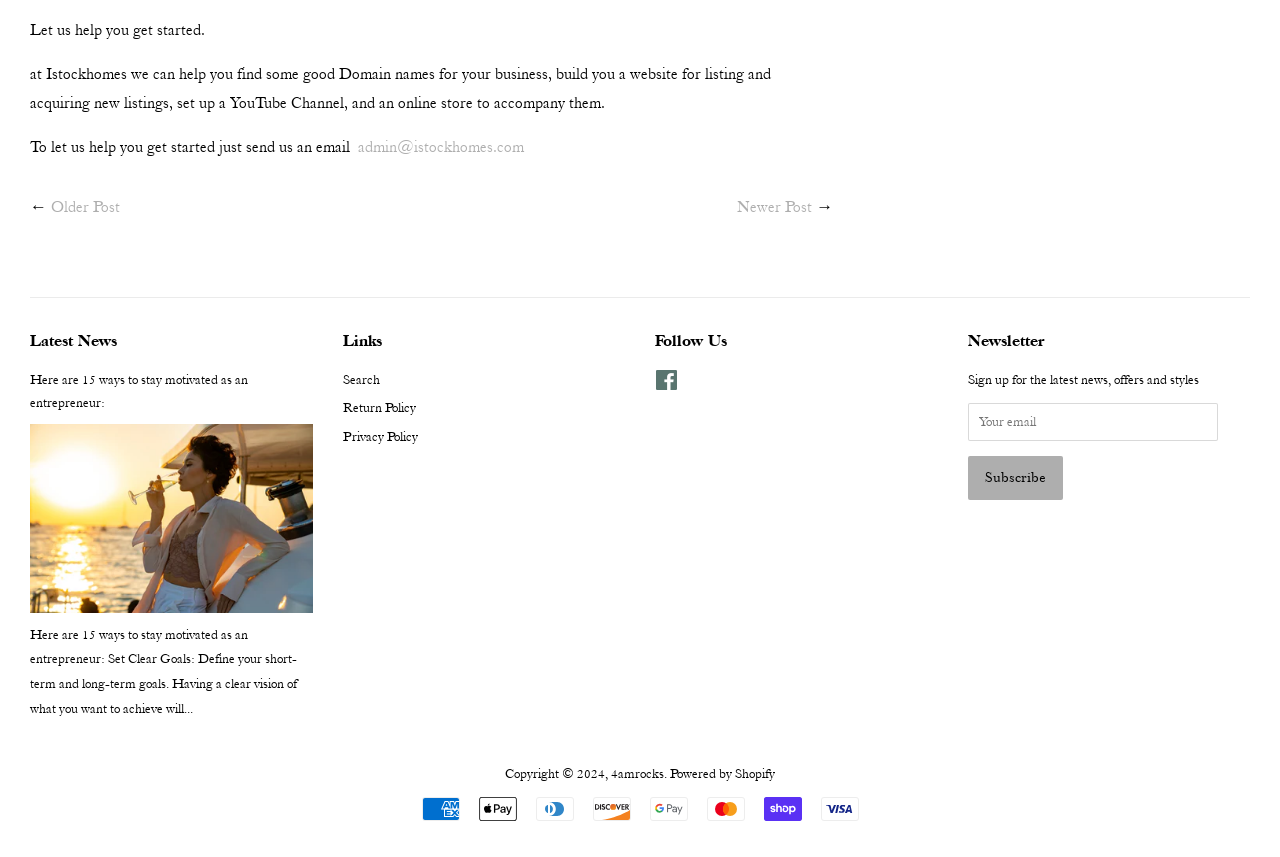How many social media platforms can you follow?
Use the screenshot to answer the question with a single word or phrase.

1